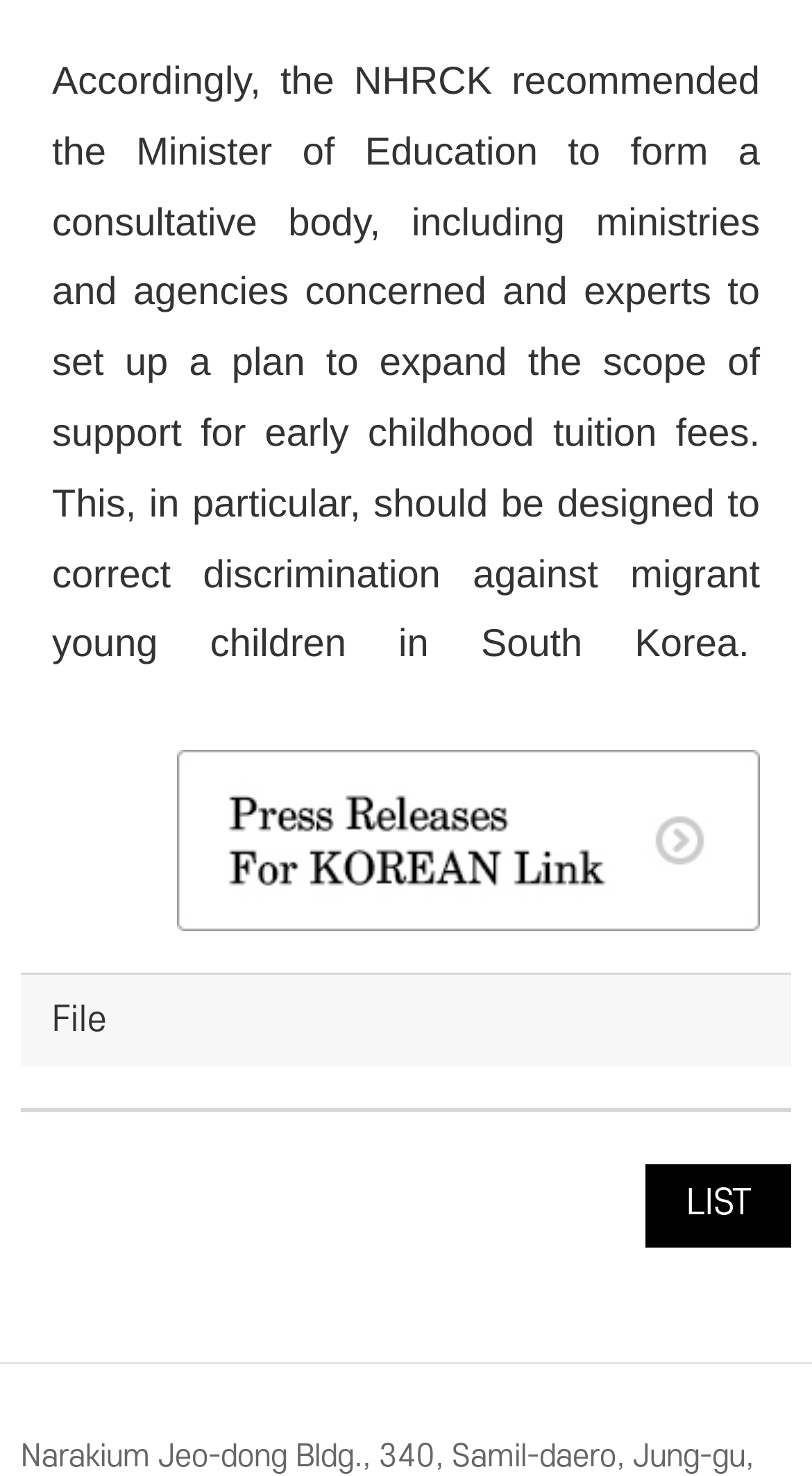Identify and provide the bounding box coordinates of the UI element described: "LIST". The coordinates should be formatted as [left, top, right, bottom], with each number being a float between 0 and 1.

[0.795, 0.789, 0.974, 0.845]